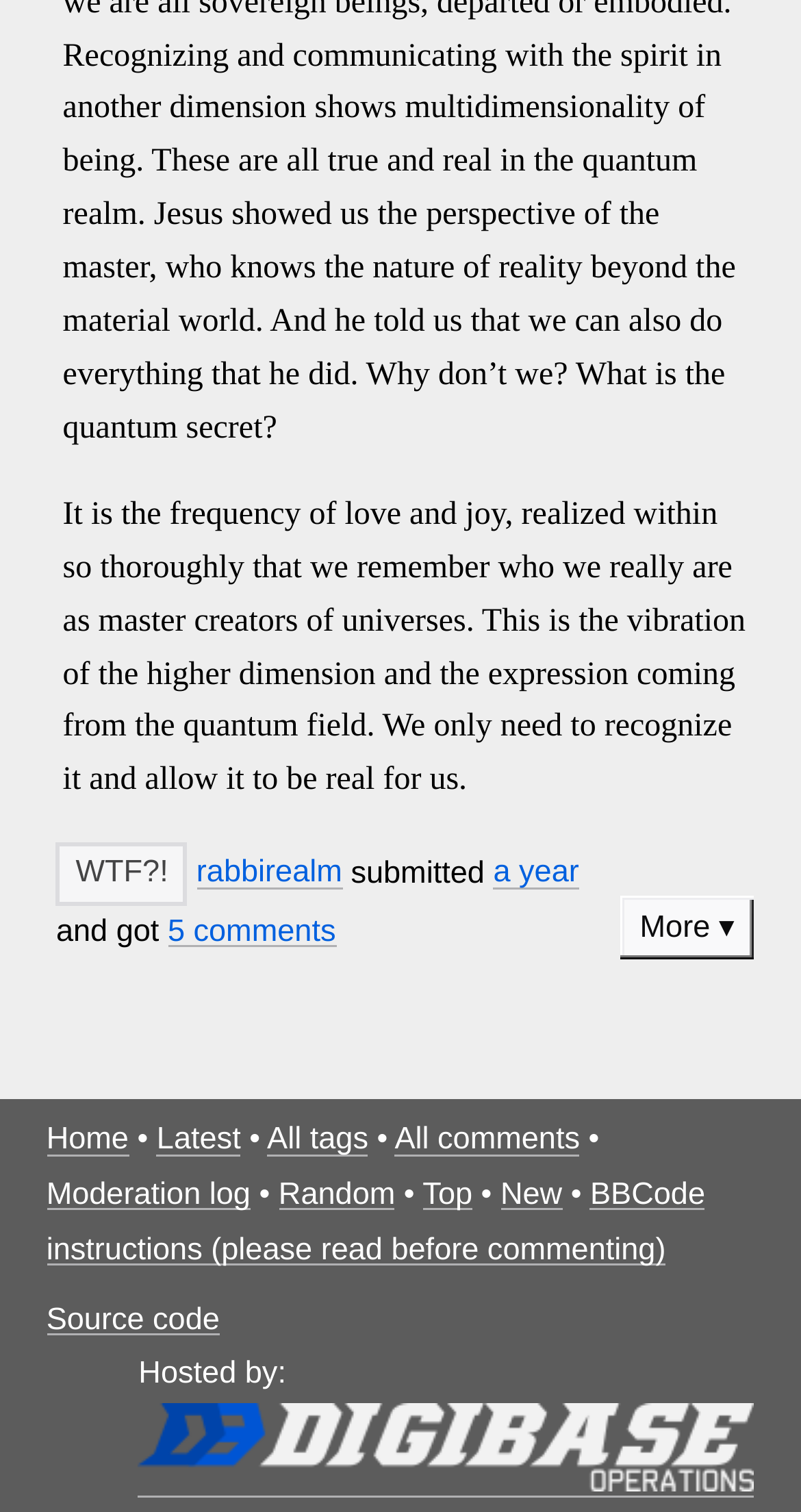Find the bounding box coordinates of the element you need to click on to perform this action: 'Check latest installations'. The coordinates should be represented by four float values between 0 and 1, in the format [left, top, right, bottom].

None